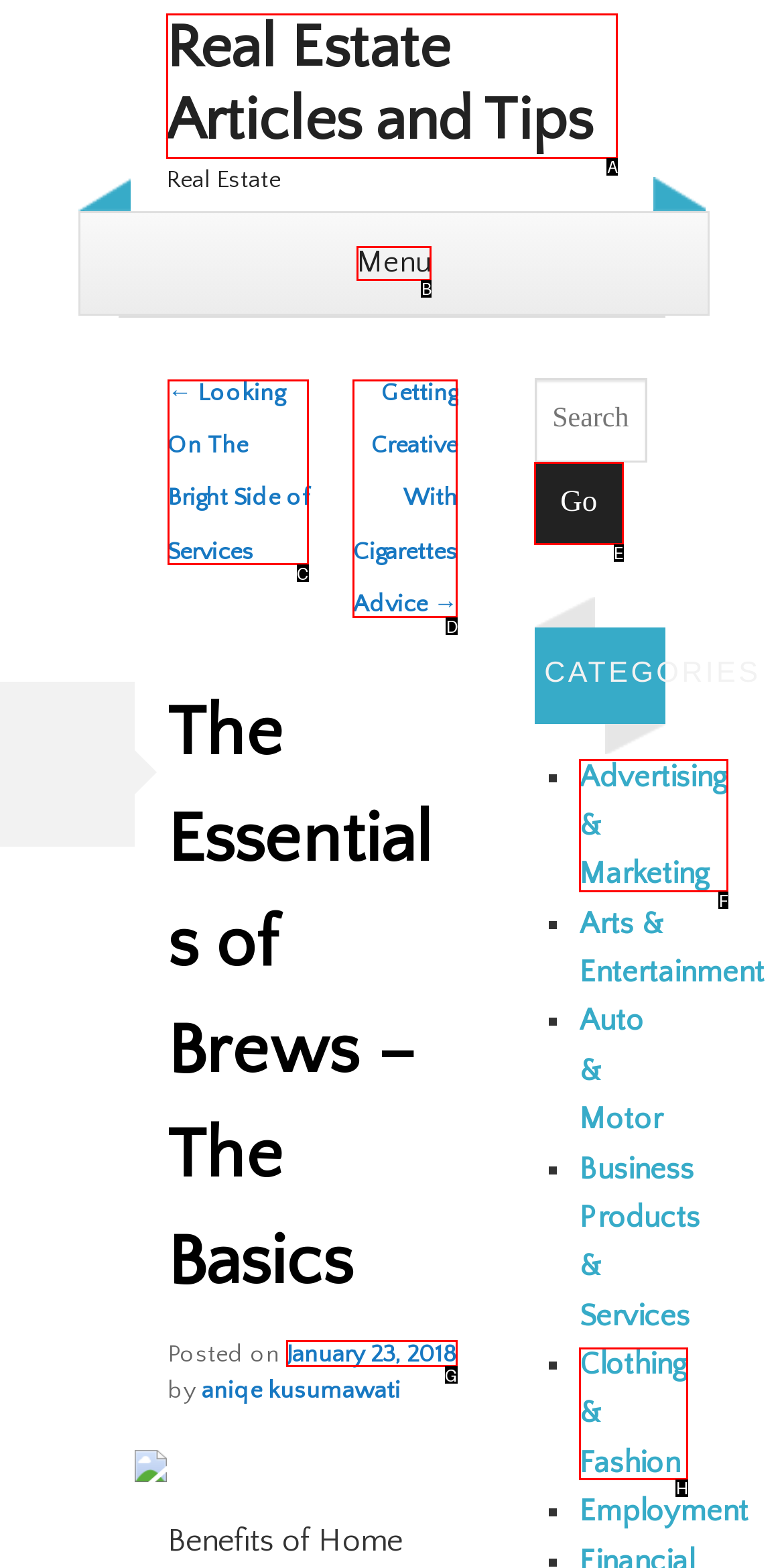From the given options, tell me which letter should be clicked to complete this task: Go to 'Advertising & Marketing'
Answer with the letter only.

F